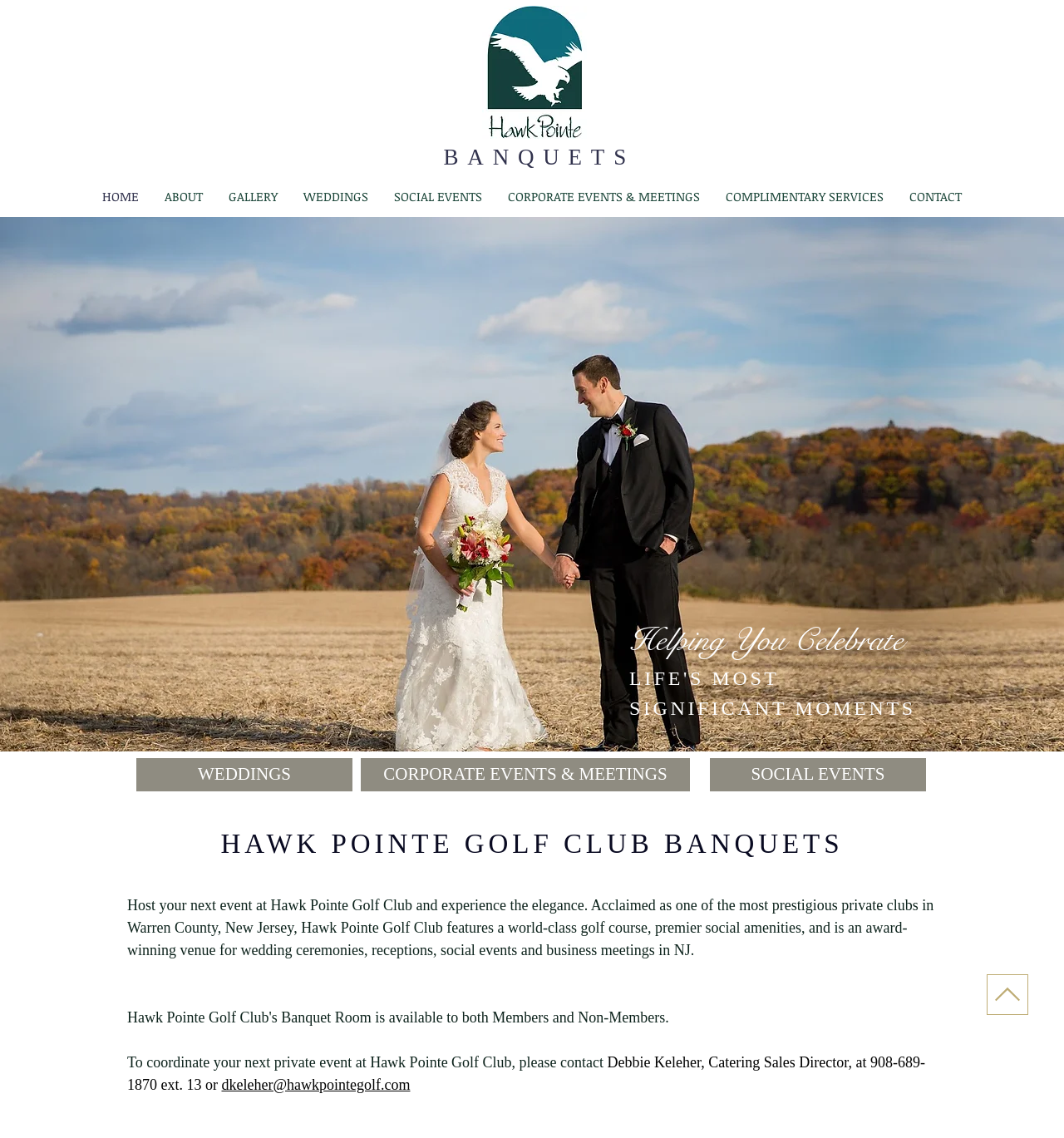From the webpage screenshot, identify the region described by Promo Codes. Provide the bounding box coordinates as (top-left x, top-left y, bottom-right x, bottom-right y), with each value being a floating point number between 0 and 1.

None